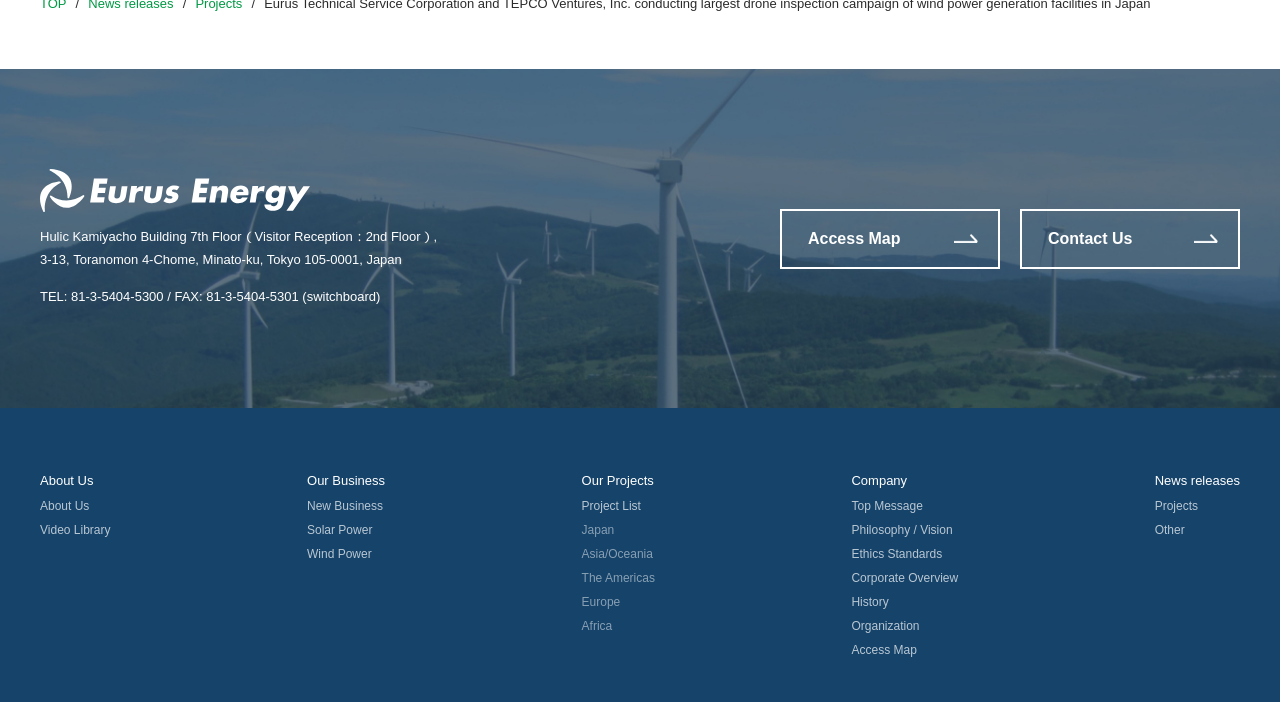Provide a one-word or short-phrase answer to the question:
How many regions are listed under 'Our Projects'?

5